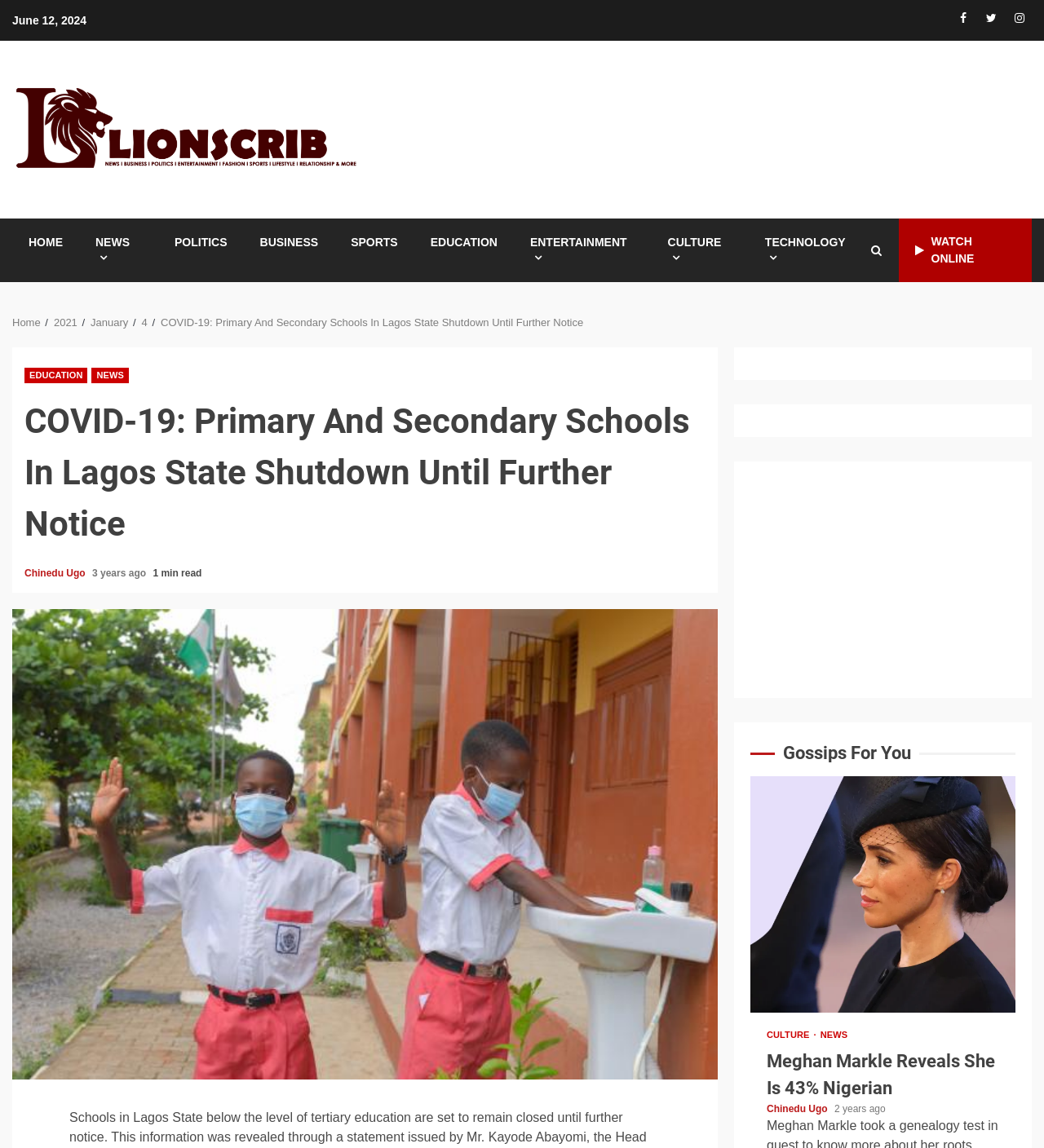What type of schools are shut down in Lagos State?
From the details in the image, answer the question comprehensively.

Based on the webpage content, specifically the heading 'COVID-19: Primary And Secondary Schools In Lagos State Shutdown Until Further Notice', it is clear that the schools being referred to are primary and secondary schools in Lagos State.